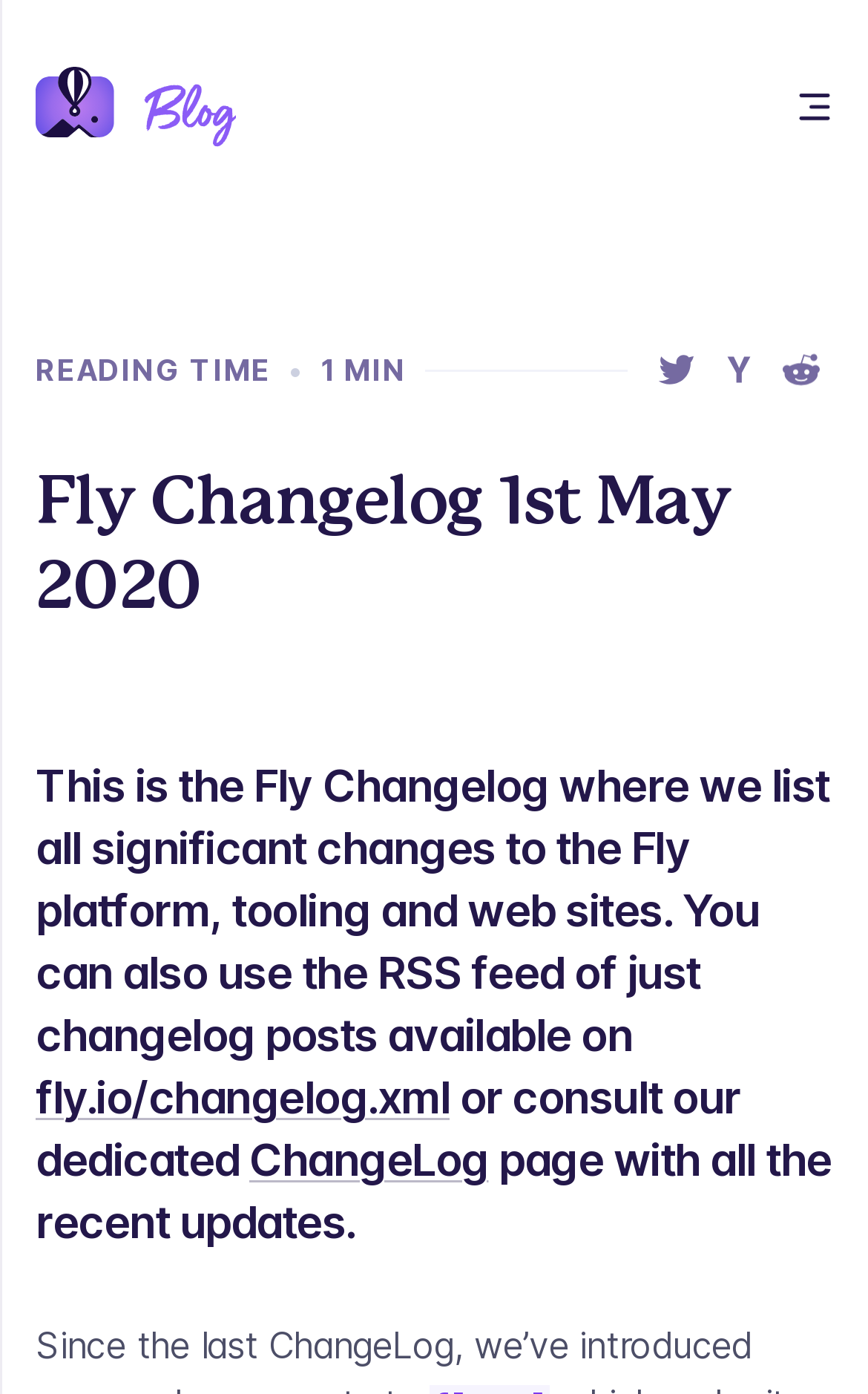Please identify the bounding box coordinates of the area that needs to be clicked to fulfill the following instruction: "Read more about DJI Mavic Pro Drone."

None